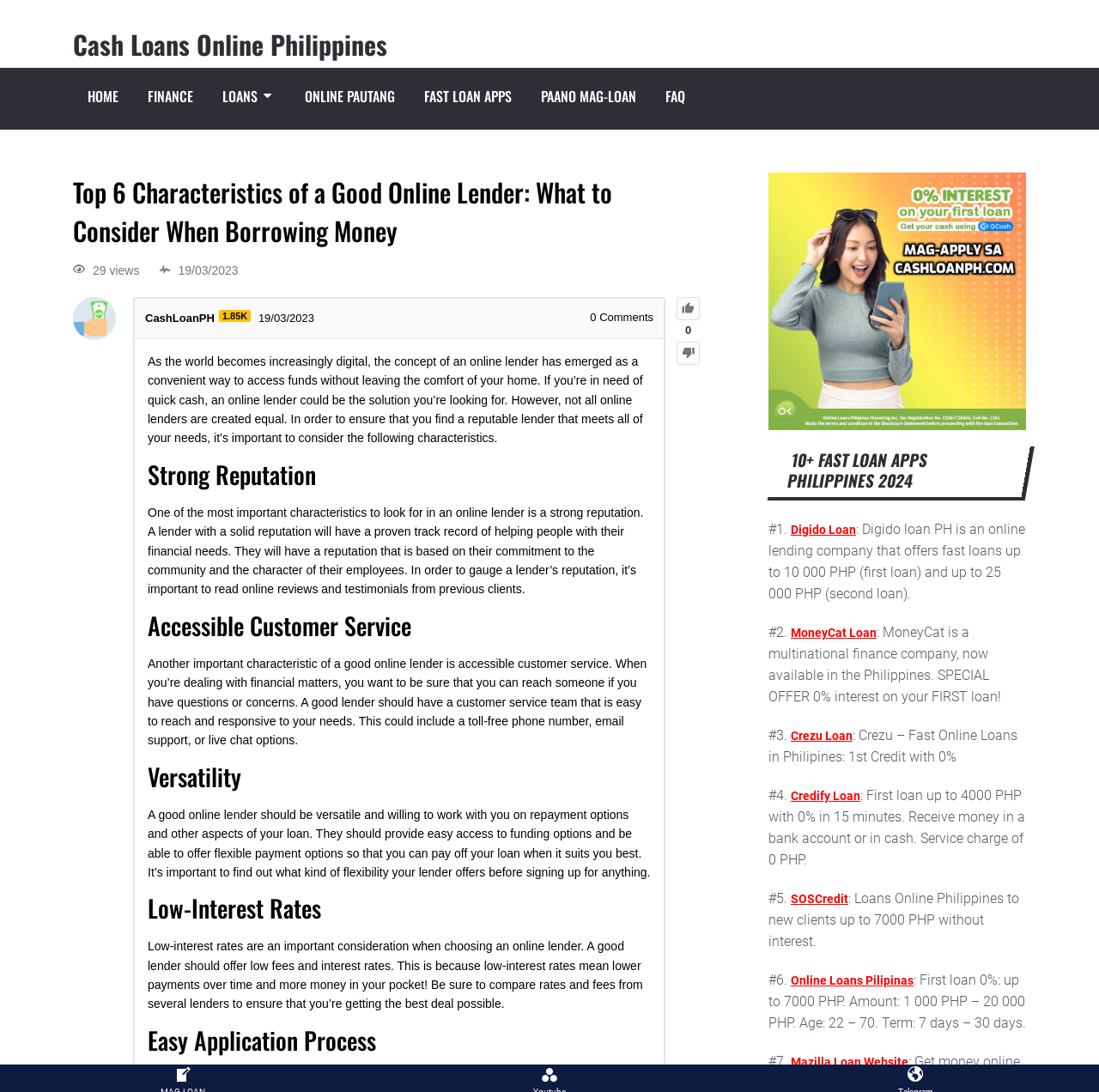Please find the bounding box coordinates of the element that needs to be clicked to perform the following instruction: "Click on the 'FAST LOAN APPS' link". The bounding box coordinates should be four float numbers between 0 and 1, represented as [left, top, right, bottom].

[0.373, 0.062, 0.479, 0.119]